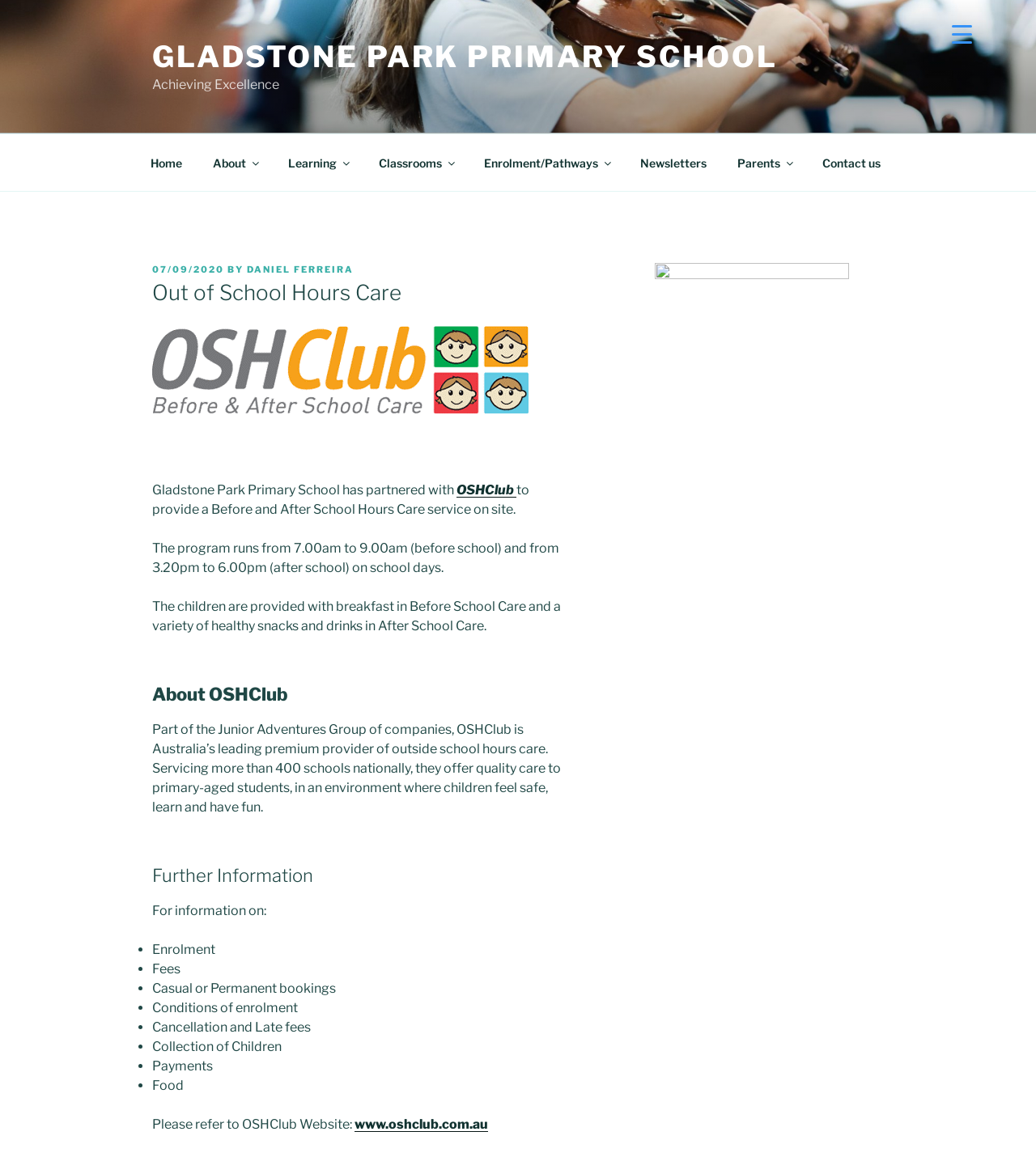Provide the bounding box coordinates of the UI element that matches the description: "Daniel Ferreira".

[0.238, 0.228, 0.341, 0.238]